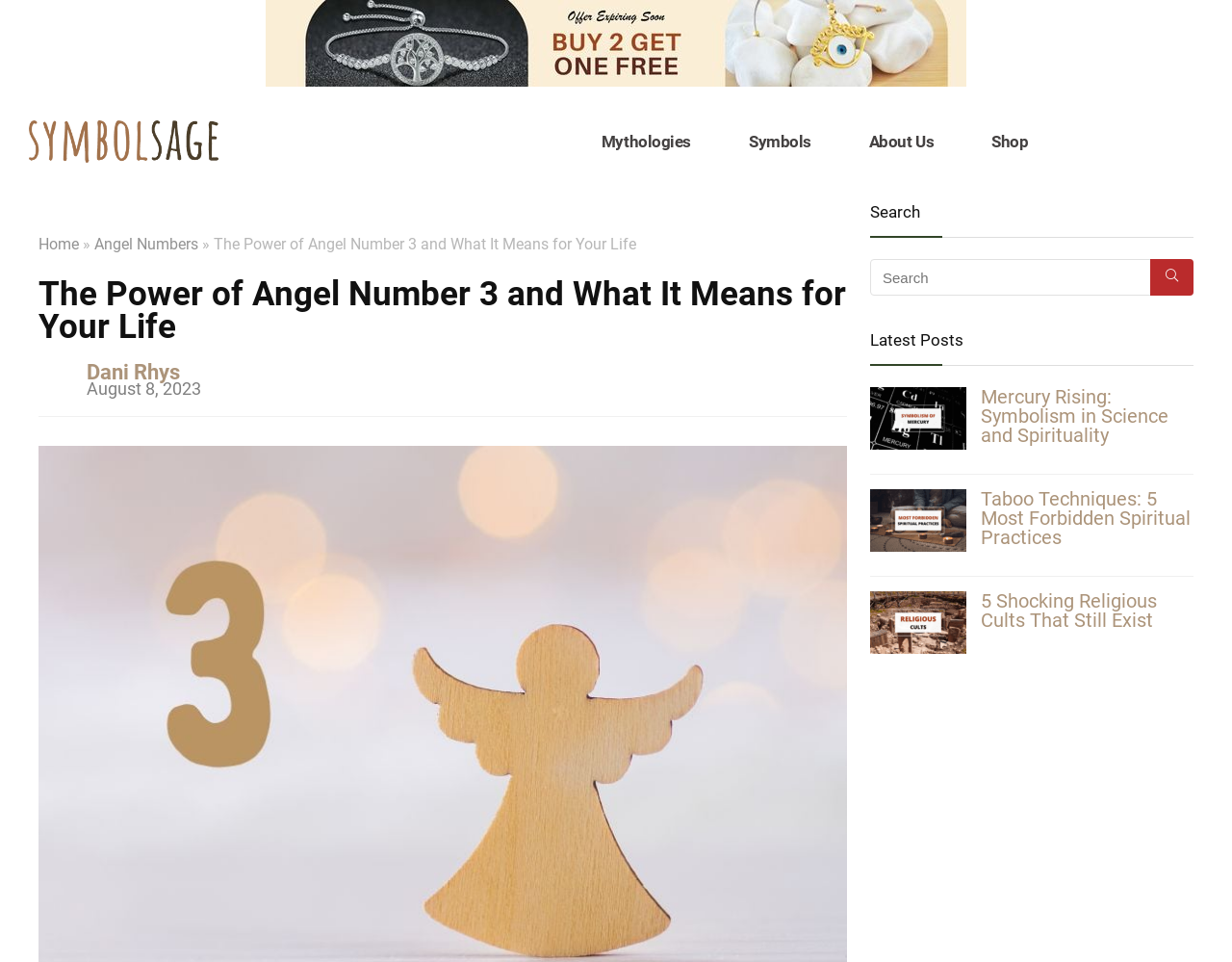Please find the bounding box coordinates of the element that needs to be clicked to perform the following instruction: "Search for something". The bounding box coordinates should be four float numbers between 0 and 1, represented as [left, top, right, bottom].

[0.706, 0.269, 0.969, 0.307]